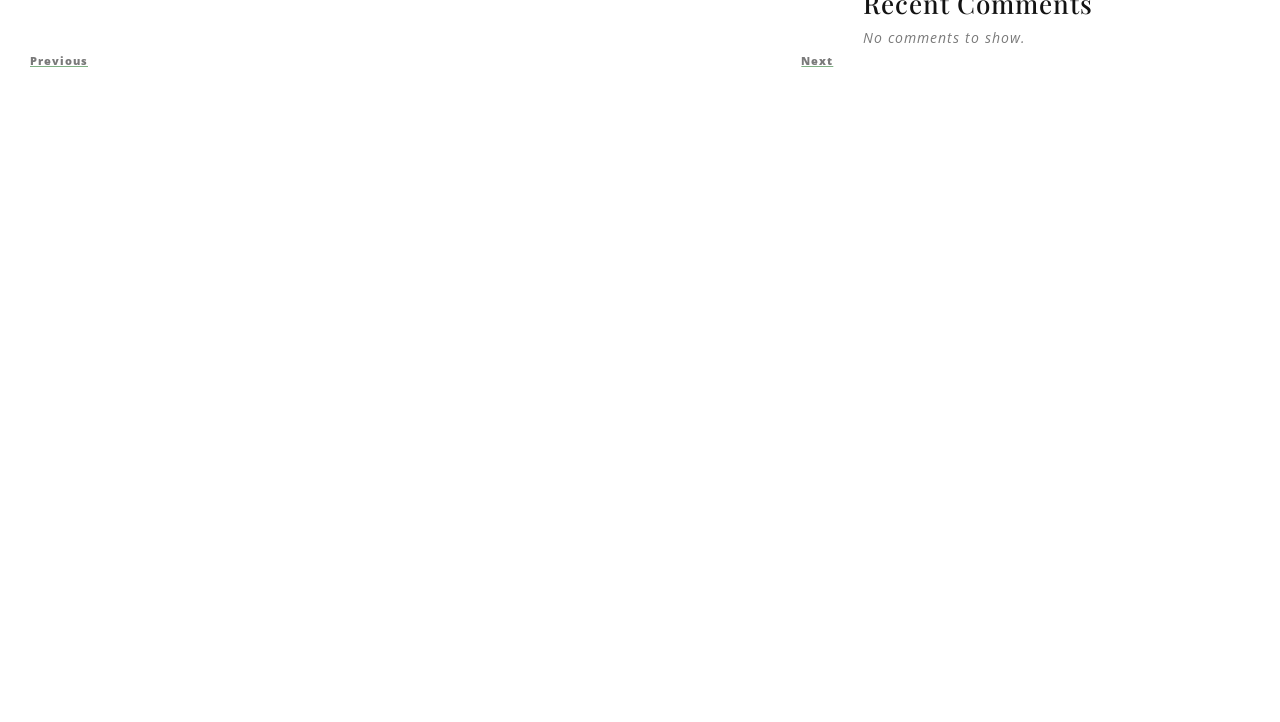Identify the bounding box coordinates of the HTML element based on this description: "Previous PostPrevious".

[0.023, 0.074, 0.337, 0.097]